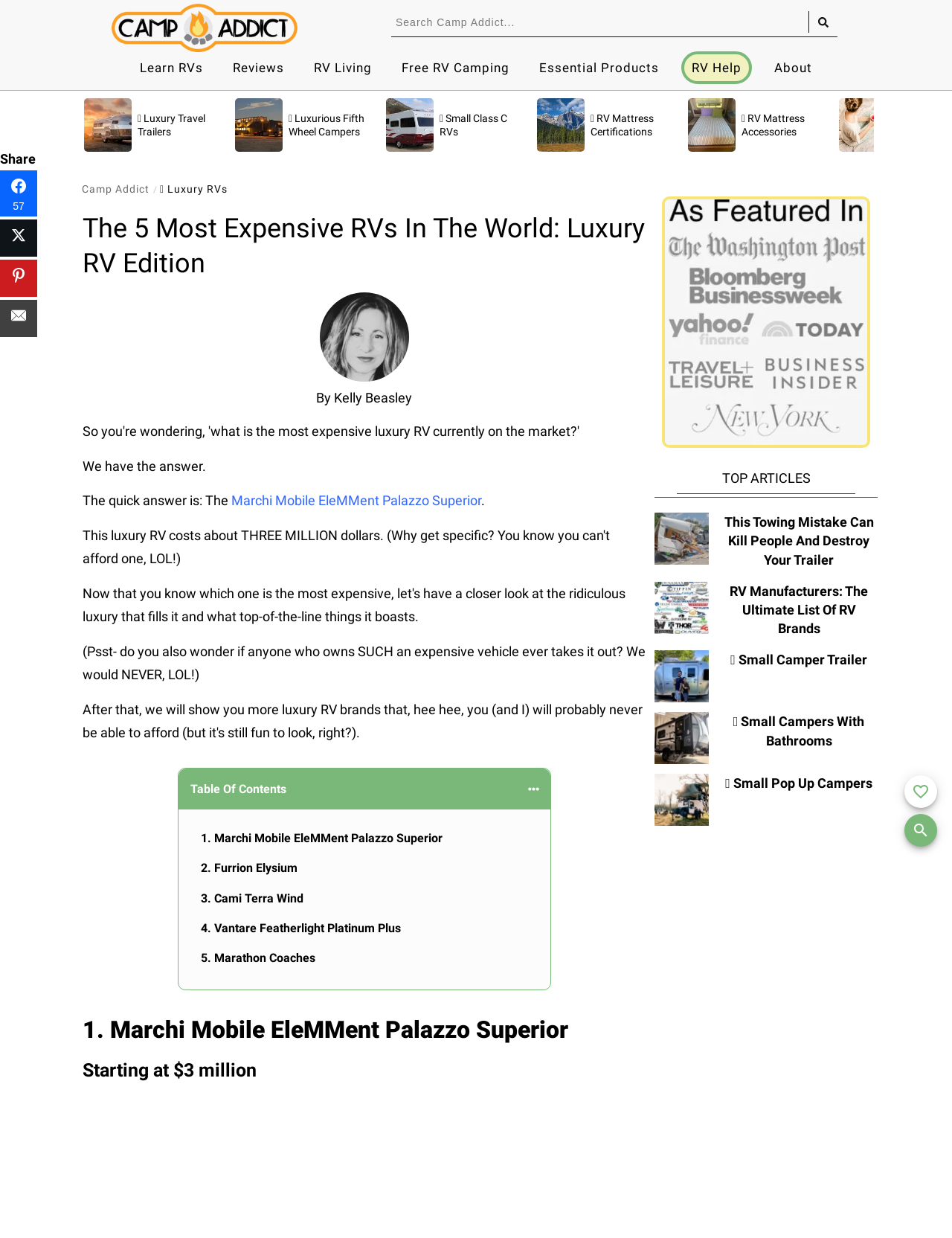Describe all significant elements and features of the webpage.

This webpage is about luxury RVs, specifically showcasing the 5 most expensive RVs in the world. At the top, there is a logo of "Camp Addict" and a search bar where users can search for specific topics. Below the search bar, there are several links to different categories, such as "Learn RVs", "Reviews", "RV Living", and more.

The main content of the page is divided into sections, with the first section introducing the topic of luxury RVs. There is a heading that reads "The 5 Most Expensive RVs In The World: Luxury RV Edition" and a brief introduction to the topic. Below this, there is a table of contents that links to each of the 5 RVs featured in the article.

Each RV is presented with a heading, a brief description, and a starting price. The first RV, for example, is the "Marchi Mobile EleMMent Palazzo Superior", which starts at $3 million. There are also images of each RV, but they are not explicitly described.

On the right-hand side of the page, there are several articles and links to other related topics, such as "TOP ARTICLES" and "RV Manufacturers: The Ultimate List Of RV Brands". At the bottom of the page, there are social media links to share the article on Twitter, Pinterest, Email, and more.

There are also several buttons and links throughout the page, including a "Scroll to top" button, a "View my favorites" button, and links to other articles and topics. Overall, the page is well-organized and easy to navigate, with clear headings and concise descriptions of each RV.